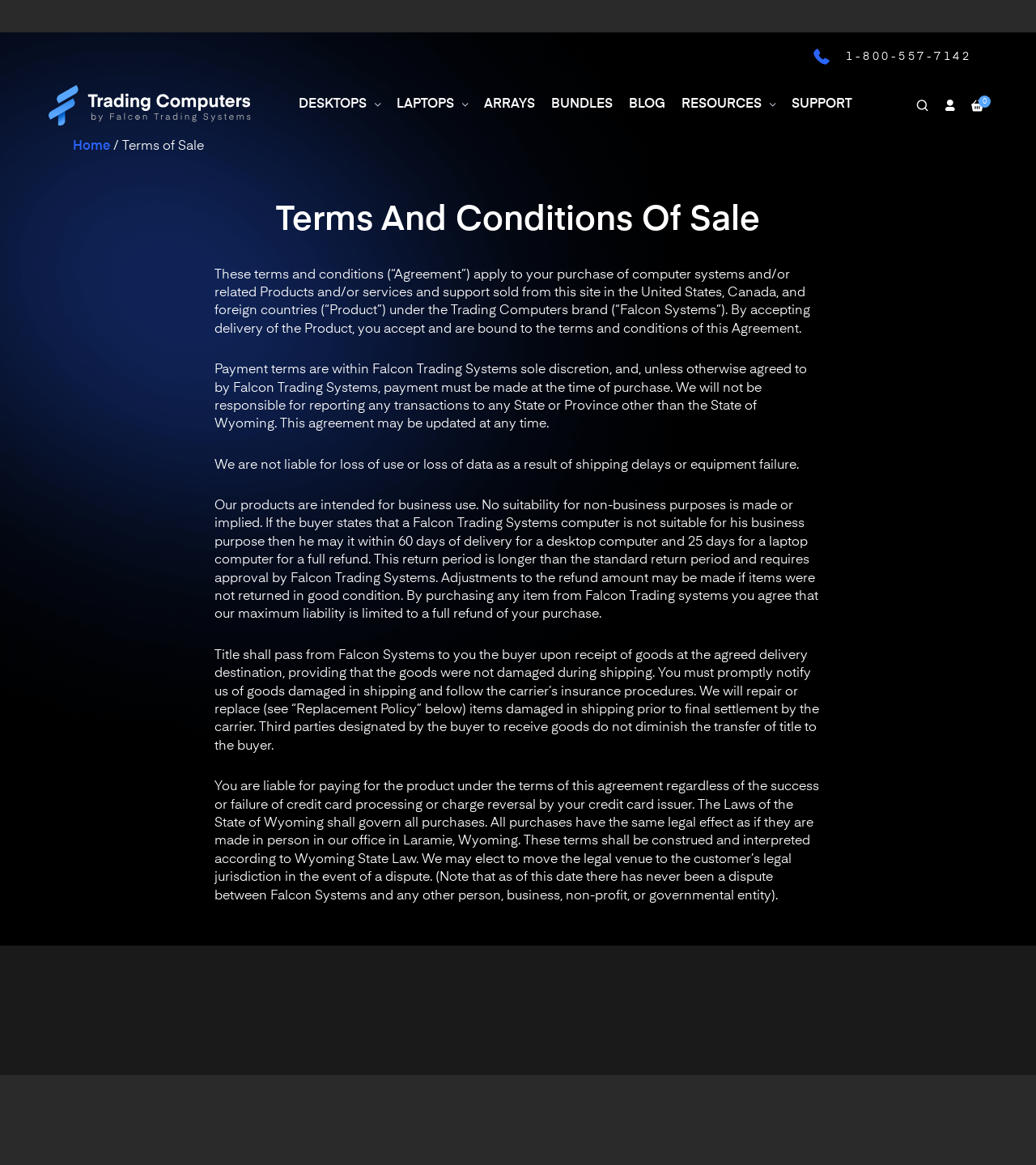In which state are the laws governing all purchases?
Provide a short answer using one word or a brief phrase based on the image.

Wyoming